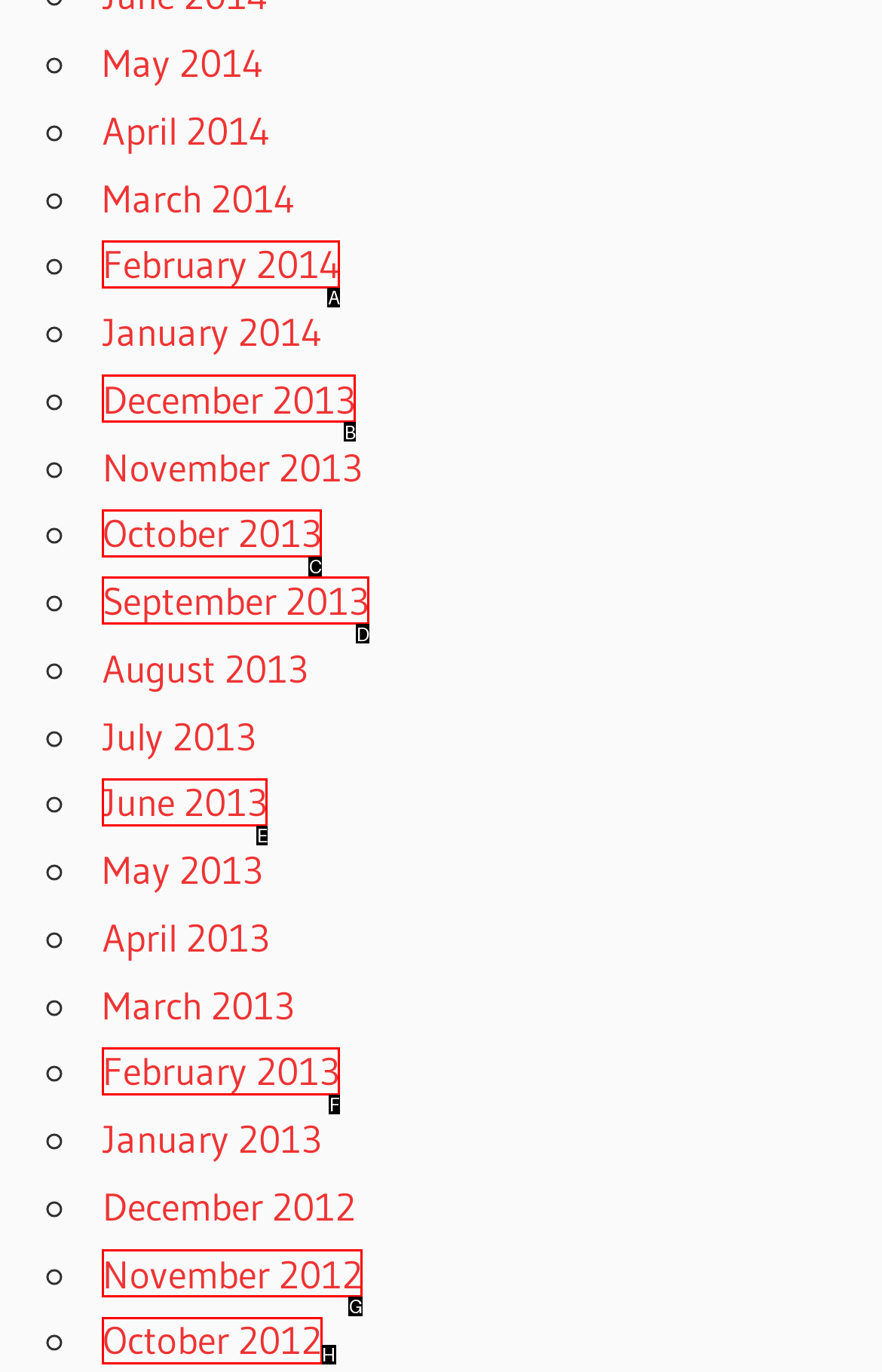Which lettered option should I select to achieve the task: View October 2012 according to the highlighted elements in the screenshot?

H